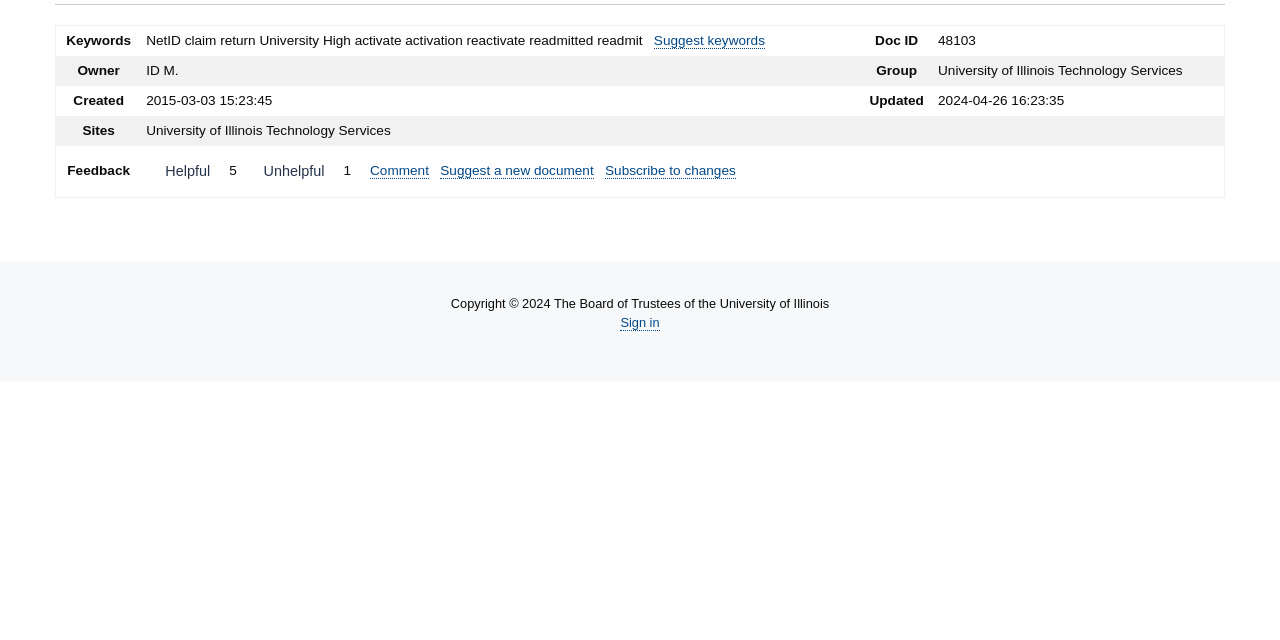Identify the bounding box of the UI component described as: "value="Helpful"".

[0.117, 0.236, 0.176, 0.3]